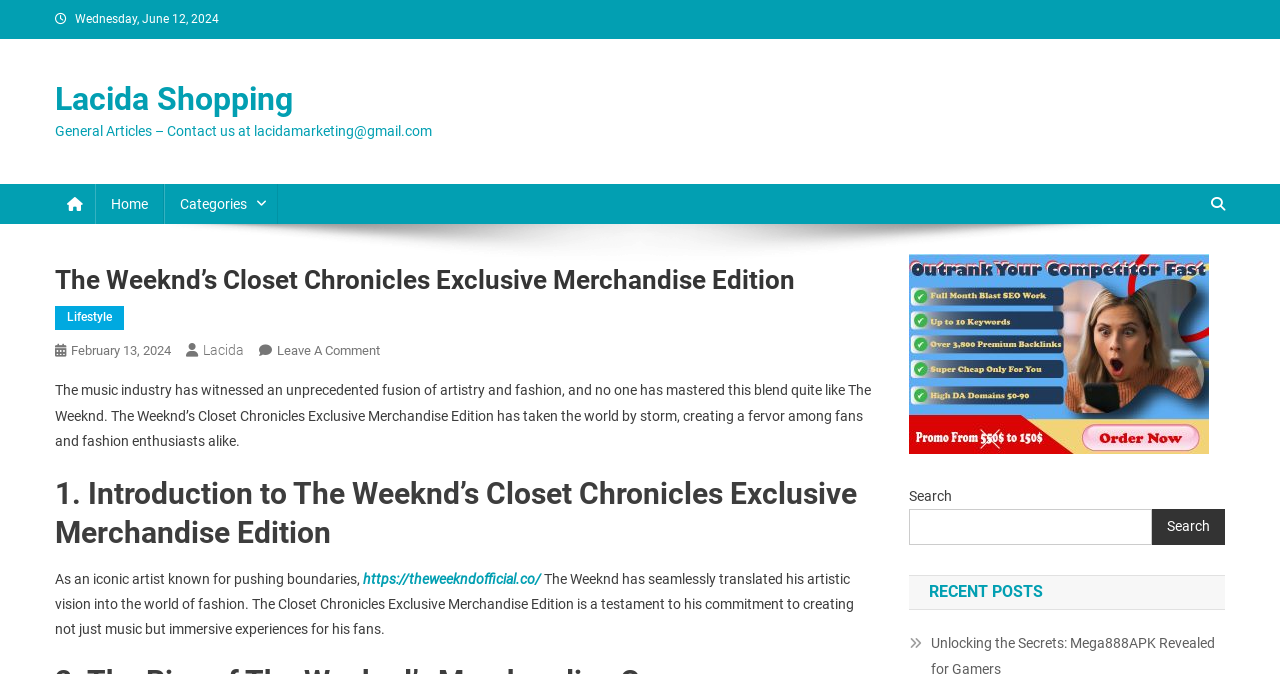Identify the bounding box for the given UI element using the description provided. Coordinates should be in the format (top-left x, top-left y, bottom-right x, bottom-right y) and must be between 0 and 1. Here is the description: Categories

[0.128, 0.273, 0.217, 0.332]